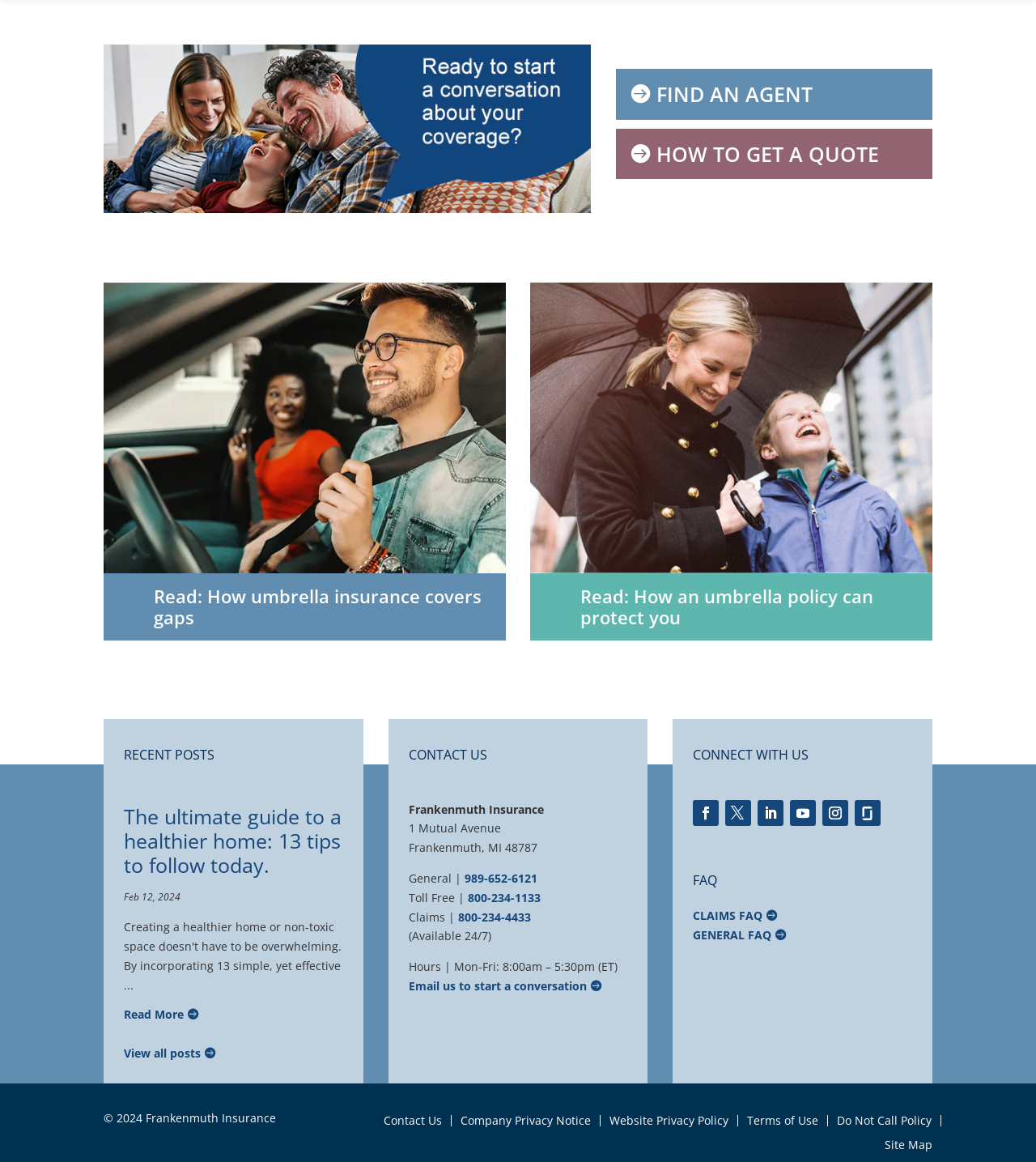Provide a thorough and detailed response to the question by examining the image: 
What is the company name mentioned on the webpage?

The company name is mentioned in the CONTACT US section, specifically in the StaticText element with the text 'Frankenmuth Insurance'.